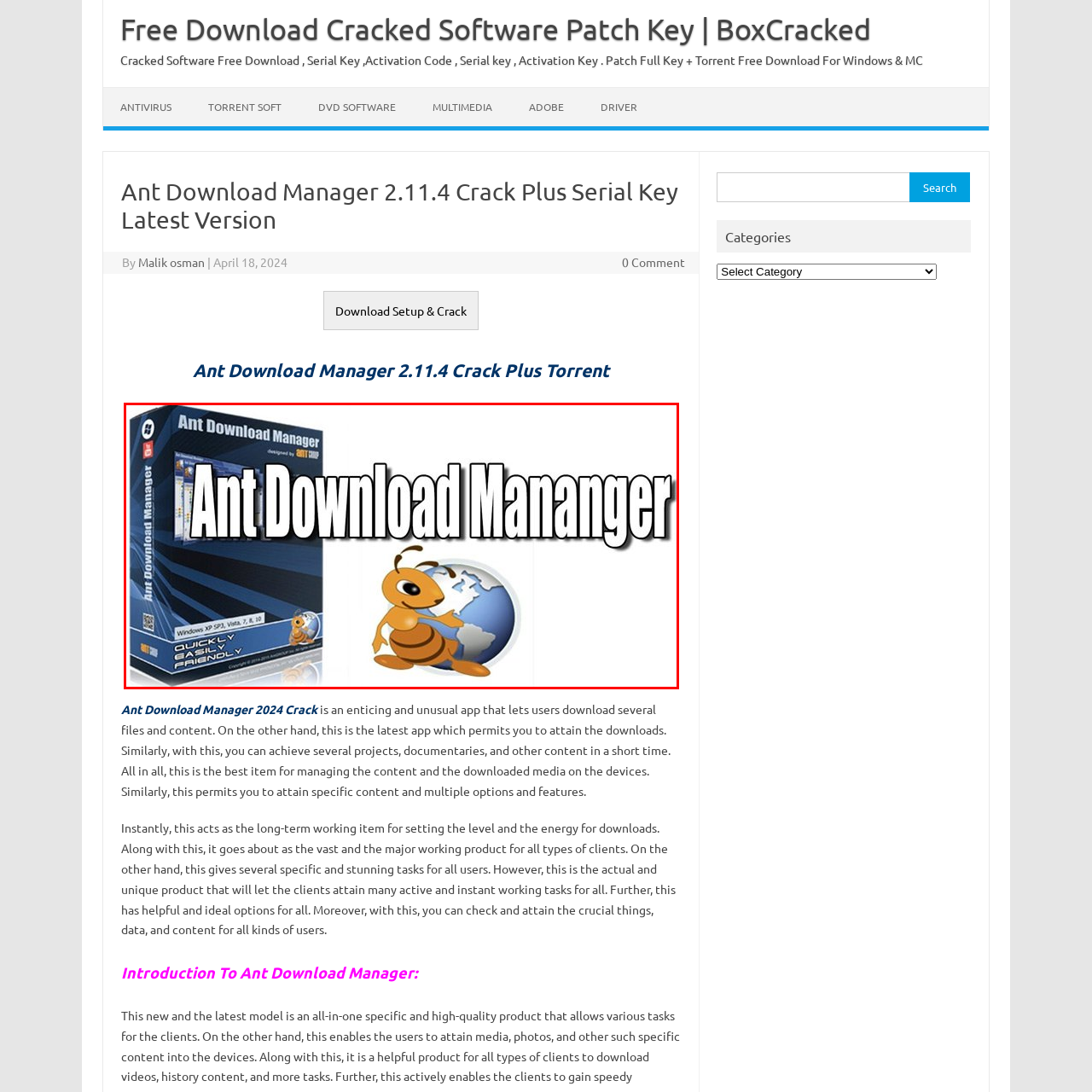Describe the features and objects visible in the red-framed section of the image in detail.

The image showcases the packaging for "Ant Download Manager," highlighting its features for efficient file downloading. It features a prominent logo of a friendly, cartoonish ant, which symbolizes the application's functionality. The package design indicates compatibility with various Windows operating systems, such as XP, Vista, 7, and 10. Bold text displays the name "Ant Download Manager," emphasizing its user-friendly approach. The design also suggests speed and ease of use, catering to those seeking to enhance their downloading capabilities. This software is positioned as a practical solution for users needing to manage multiple downloads effectively.